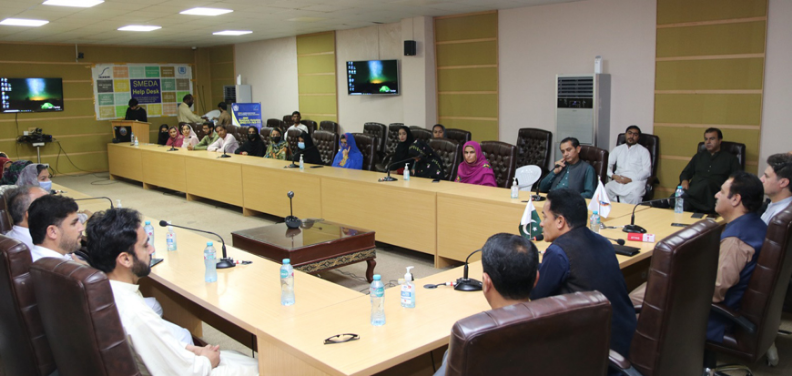Provide a one-word or short-phrase response to the question:
What is the main theme of the gathering?

Entrepreneurship and innovation